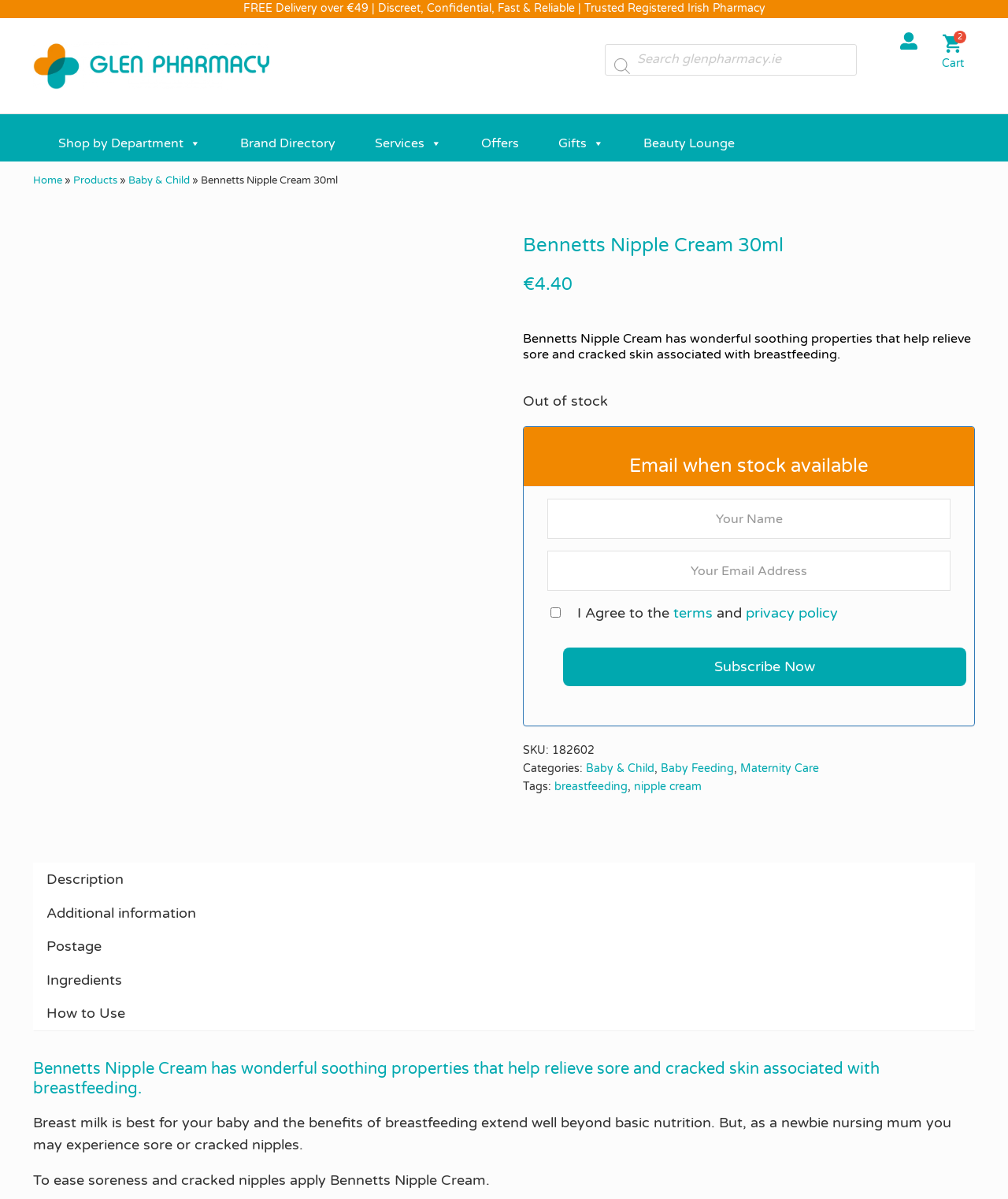What is the name of the pharmacy?
Refer to the image and provide a one-word or short phrase answer.

Glen Pharmacy